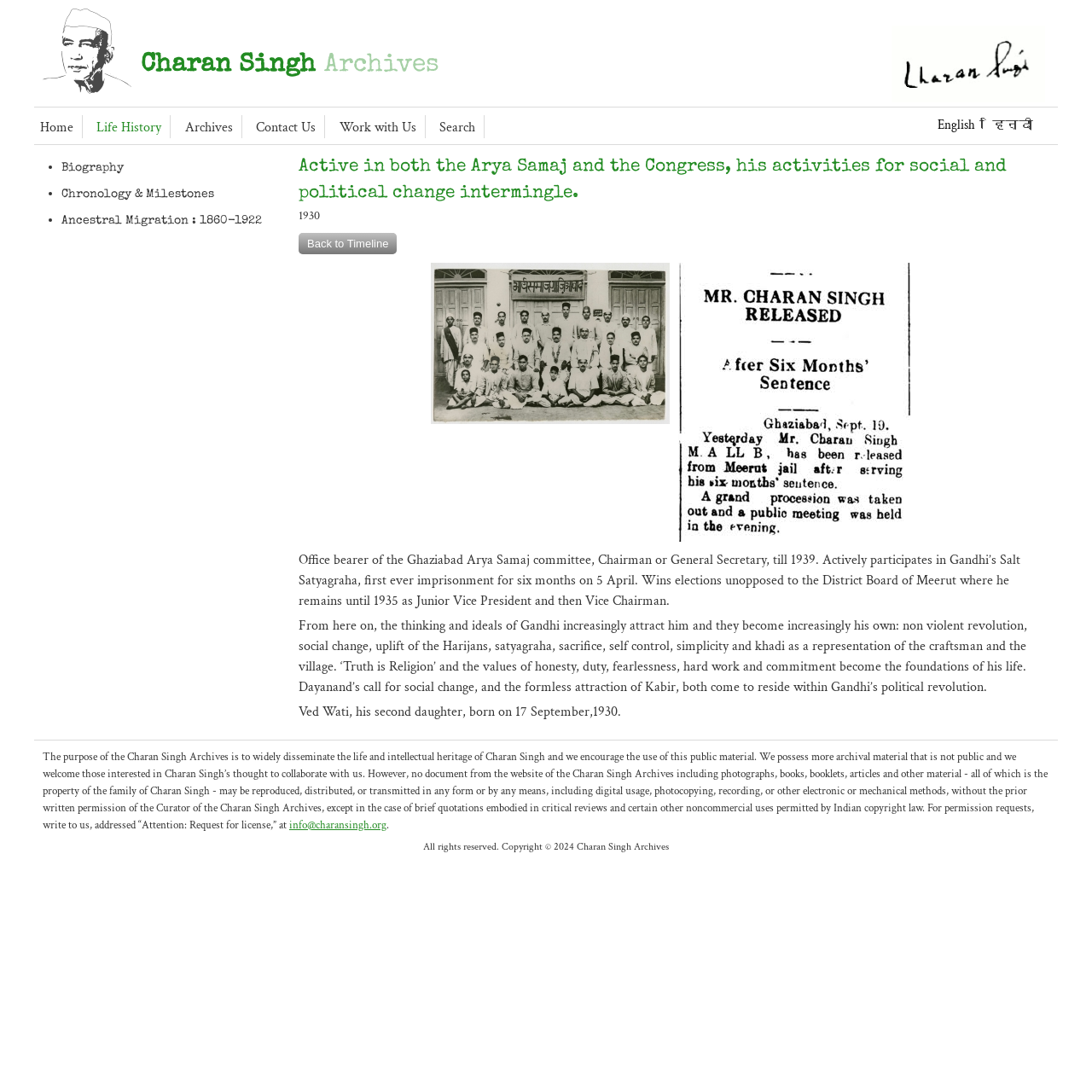Please locate the bounding box coordinates for the element that should be clicked to achieve the following instruction: "Click on the 'Home' link". Ensure the coordinates are given as four float numbers between 0 and 1, i.e., [left, top, right, bottom].

[0.036, 0.108, 0.067, 0.125]